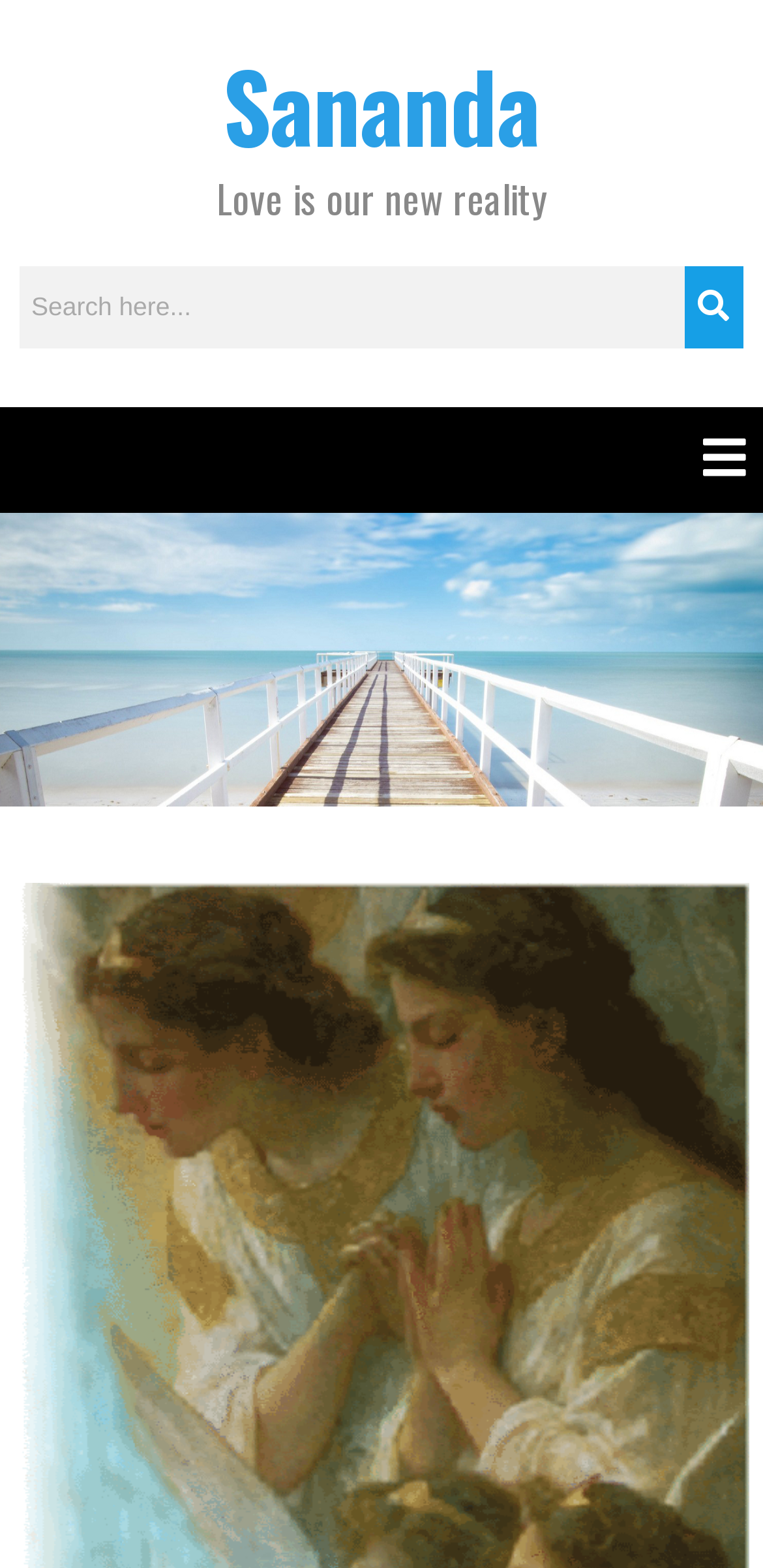Please answer the following question using a single word or phrase: 
What is the text above the search box?

Love is our new reality